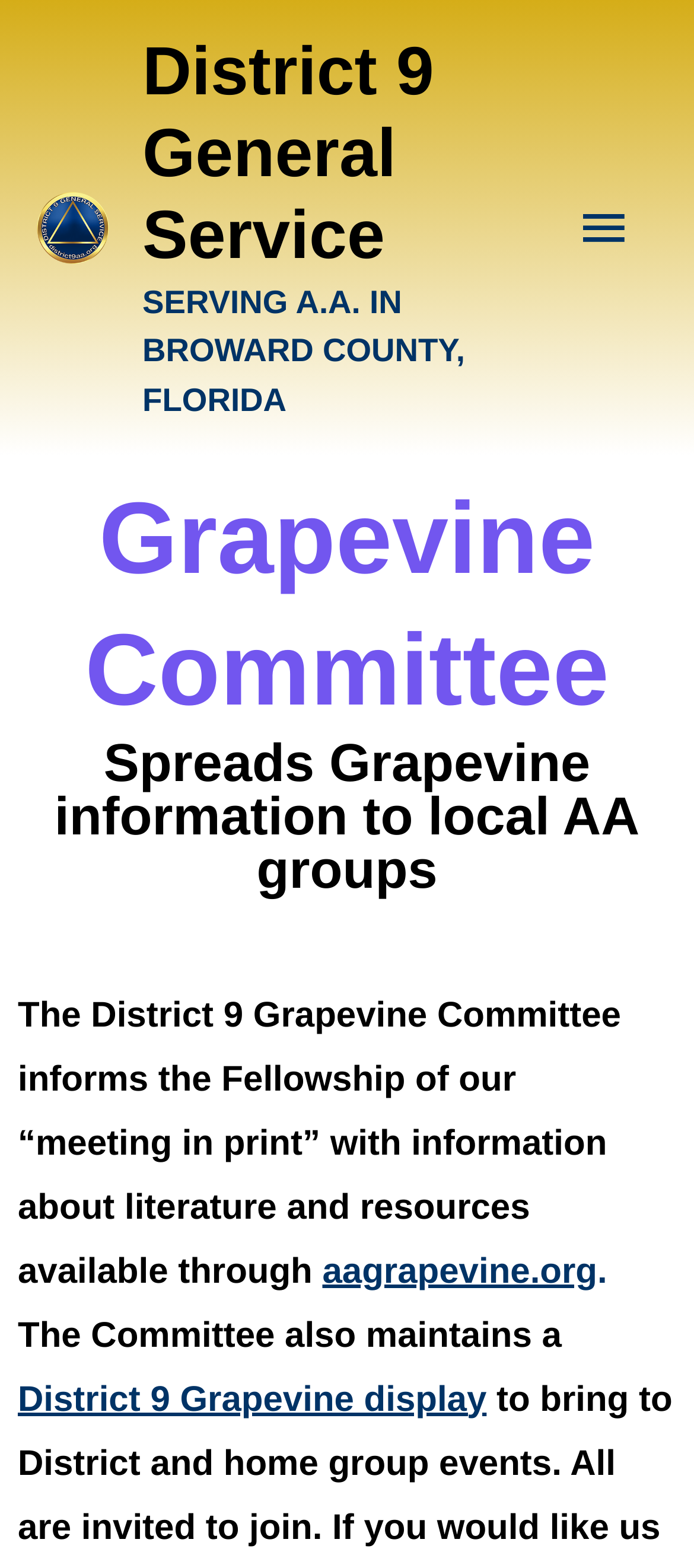Please provide a one-word or short phrase answer to the question:
What is the name of the district?

District 9